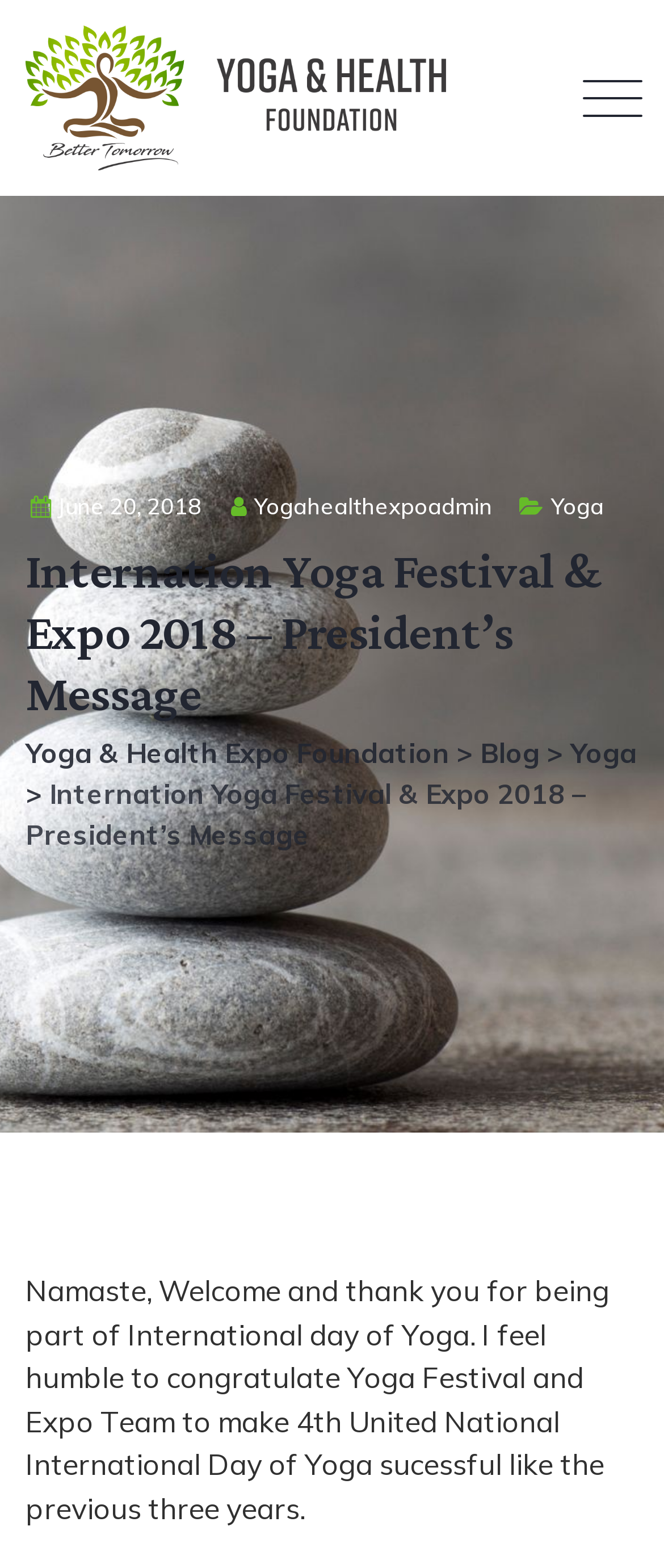Identify the bounding box of the UI component described as: "Yoga & Health Expo Foundation".

[0.038, 0.469, 0.677, 0.491]